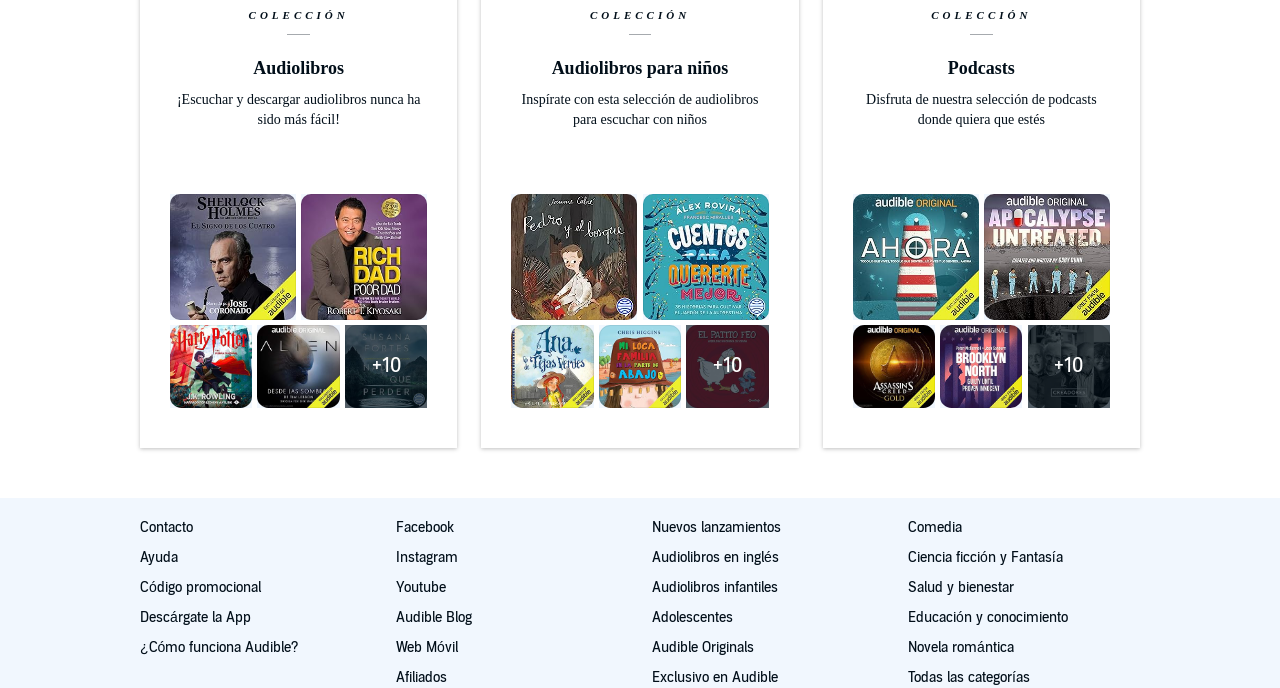What is the main category of audiobooks on the top left?
Please answer the question with a detailed response using the information from the screenshot.

The main category of audiobooks on the top left is 'Audiolibros' which is indicated by the heading element with the text 'Audiolibros'.